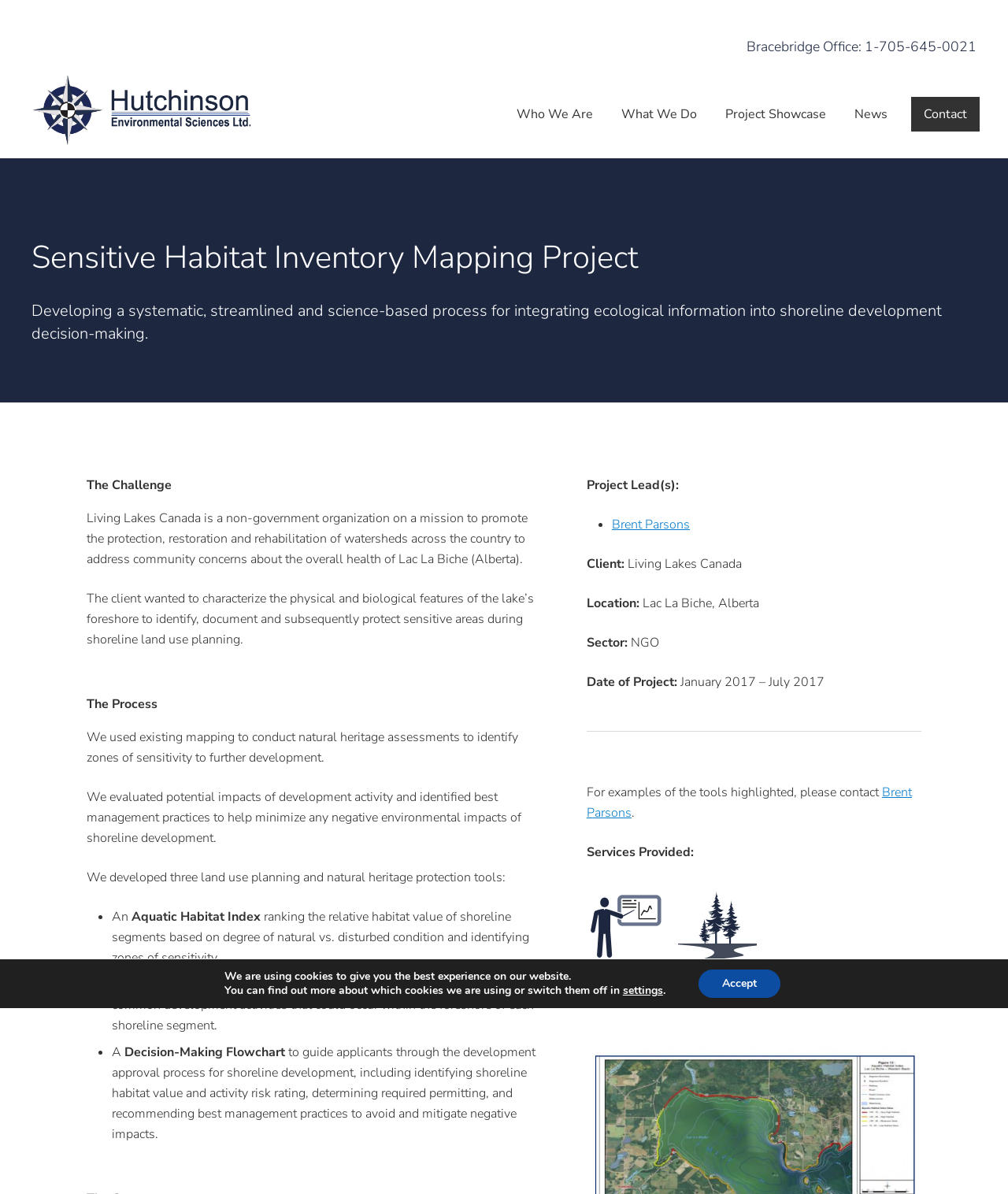Please locate the bounding box coordinates of the region I need to click to follow this instruction: "Click on 'Hutchinson Environmental Sciences'".

[0.031, 0.061, 0.25, 0.123]